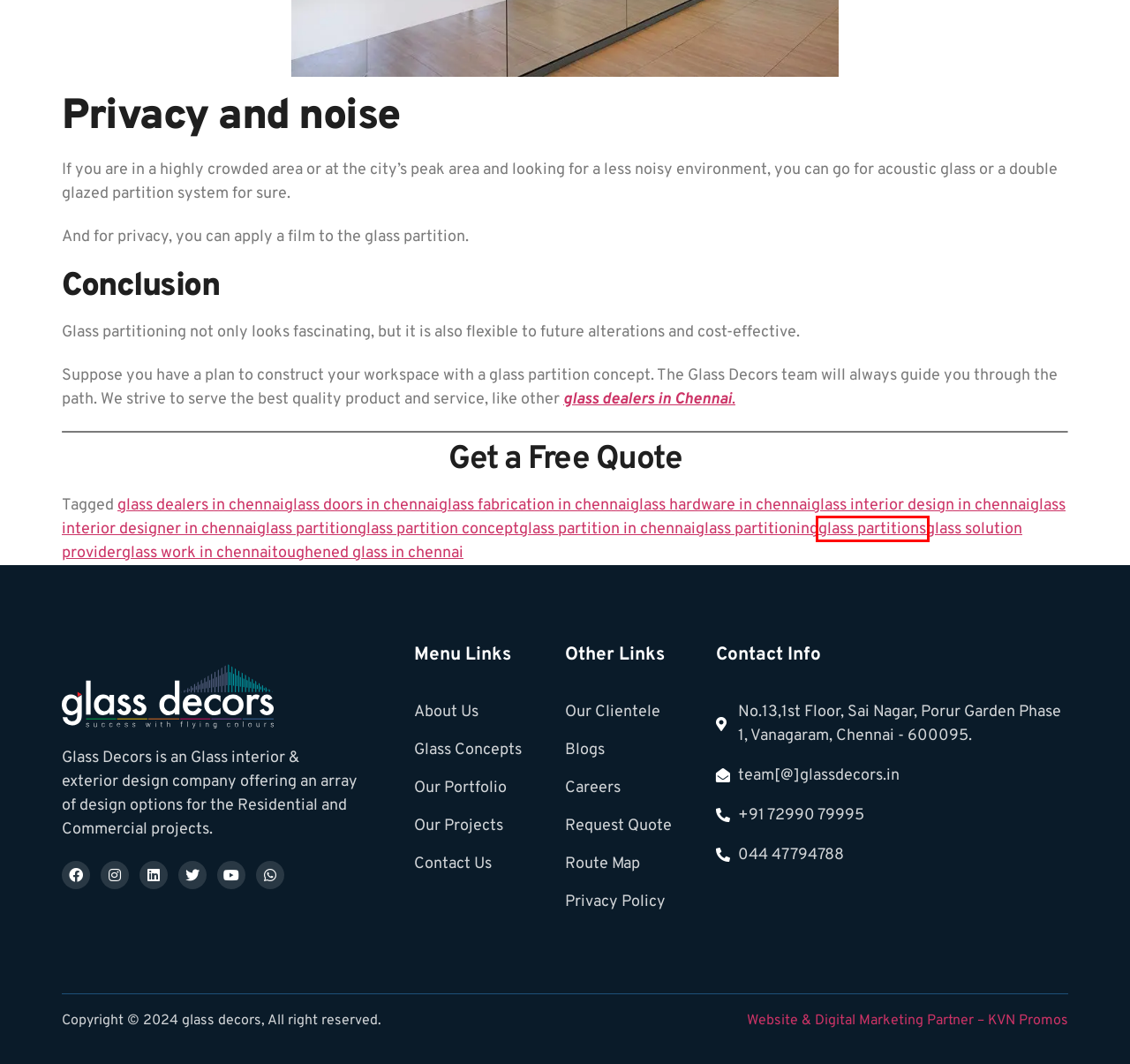Given a webpage screenshot with a UI element marked by a red bounding box, choose the description that best corresponds to the new webpage that will appear after clicking the element. The candidates are:
A. glass partitions Archives - Glass Decors
B. glass partition in chennai Archives - Glass Decors
C. glass work in chennai Archives - Glass Decors
D. glass doors in chennai Archives - Glass Decors
E. Request Quote - Glass Decors
F. glass solution provider Archives - Glass Decors
G. glass dealers in chennai Archives - Glass Decors
H. glass partitioning Archives - Glass Decors

A